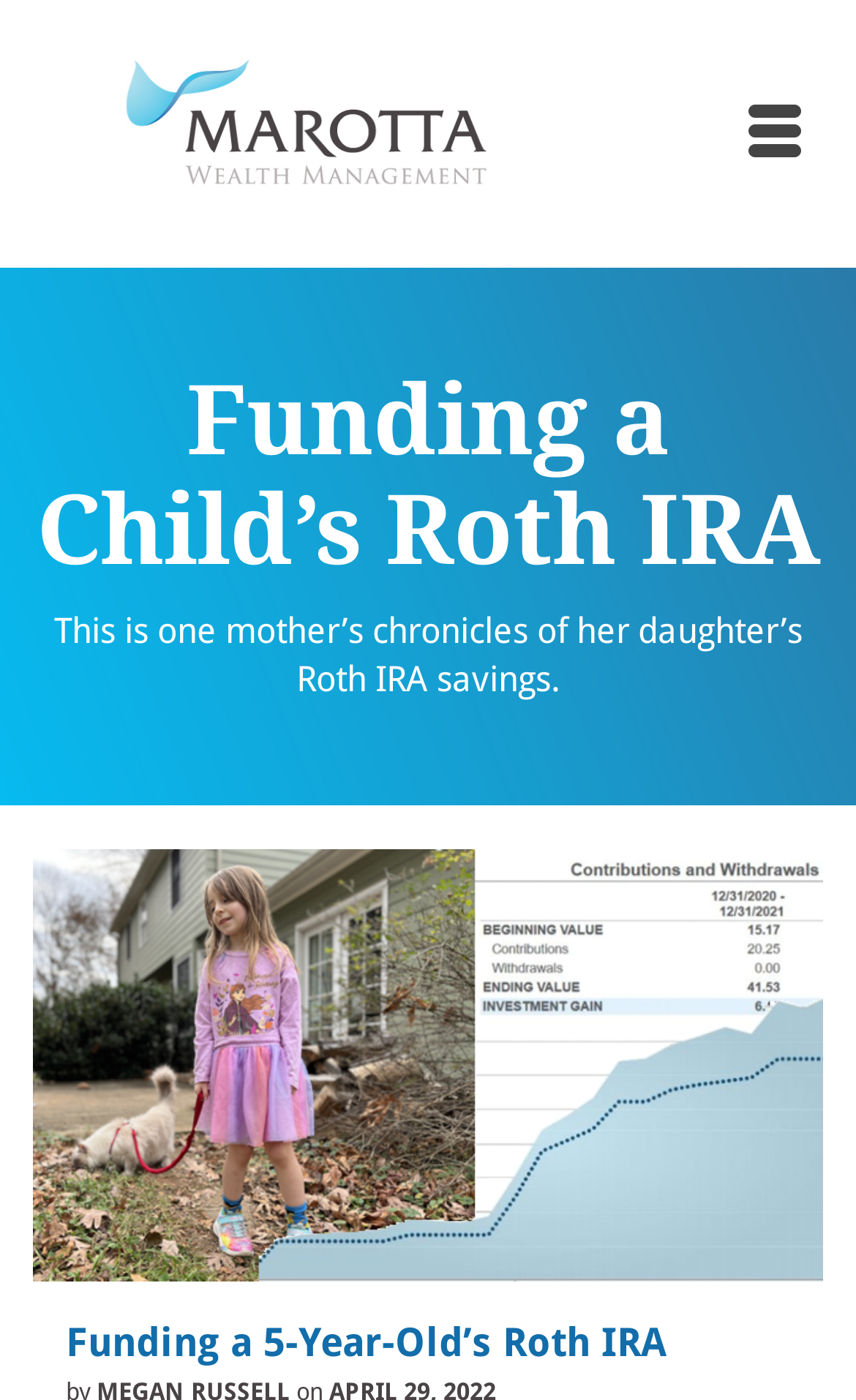Provide a brief response using a word or short phrase to this question:
What is the format of the article?

Chronicles